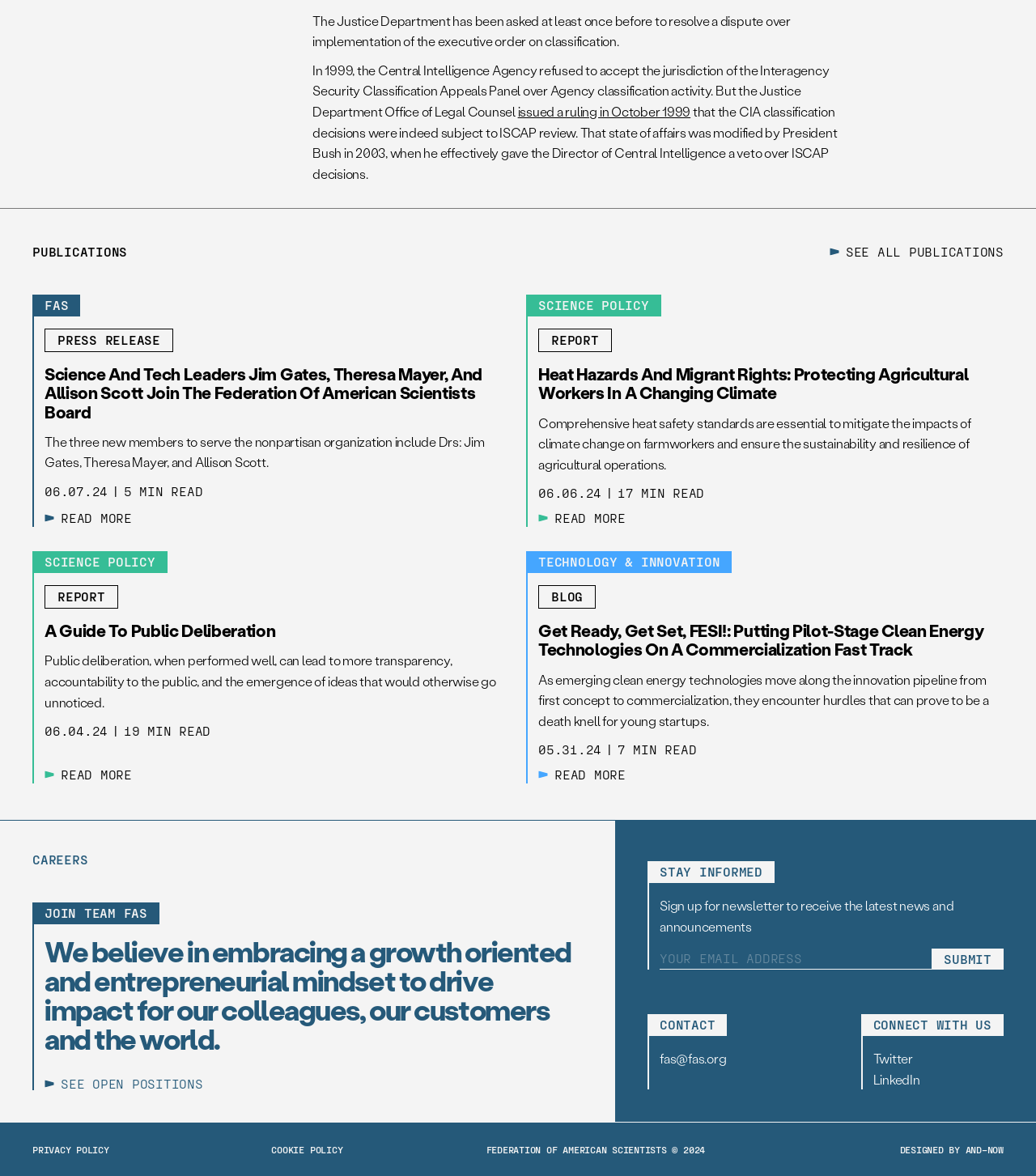What is the link to contact the organization?
Answer with a single word or phrase by referring to the visual content.

fas@fas.org